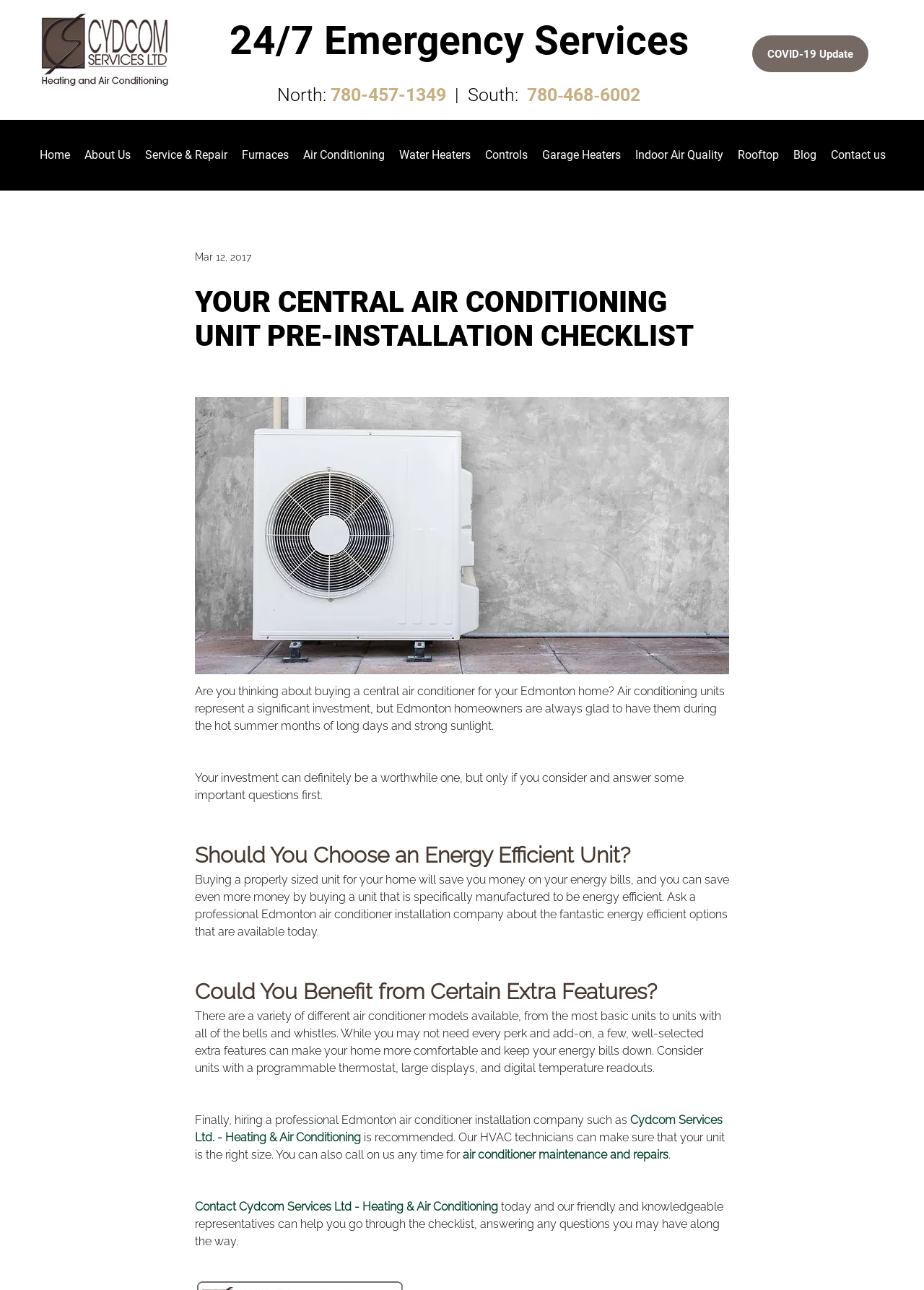Please mark the clickable region by giving the bounding box coordinates needed to complete this instruction: "Click the 'Home' link".

[0.035, 0.093, 0.083, 0.148]